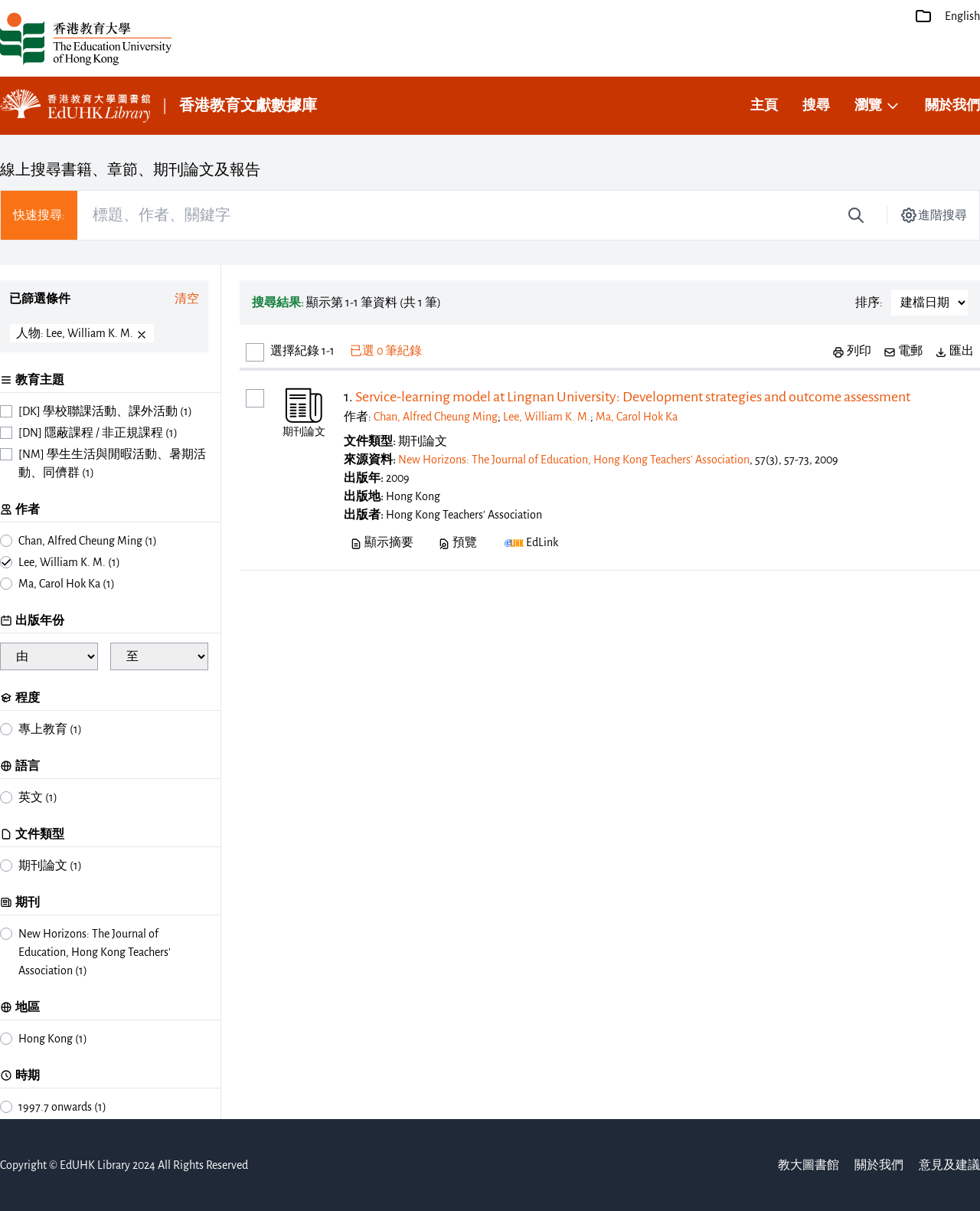Respond with a single word or phrase to the following question: What is the author of the first search result?

Chan, Alfred Cheung Ming; Lee, William K. M.